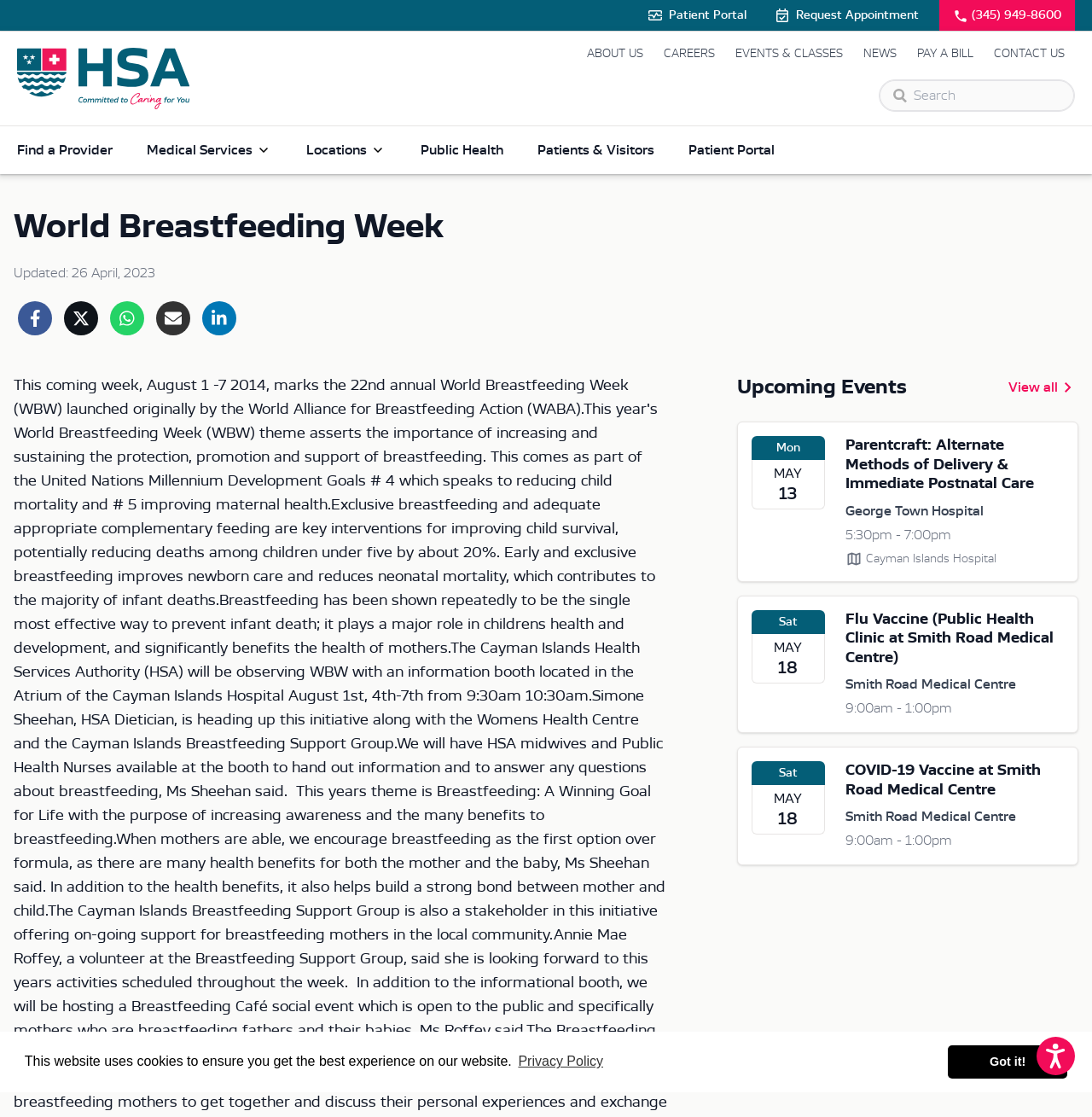What is the purpose of the website?
Please answer the question with a single word or phrase, referencing the image.

Healthcare